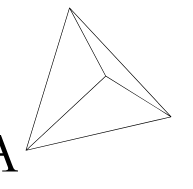What is the style of the image?
Utilize the image to construct a detailed and well-explained answer.

The image is depicted in a minimalist style, which is characterized by the use of simple shapes, lines, and a limited color palette, in this case, black and white, to create a clean and uncluttered visual representation.